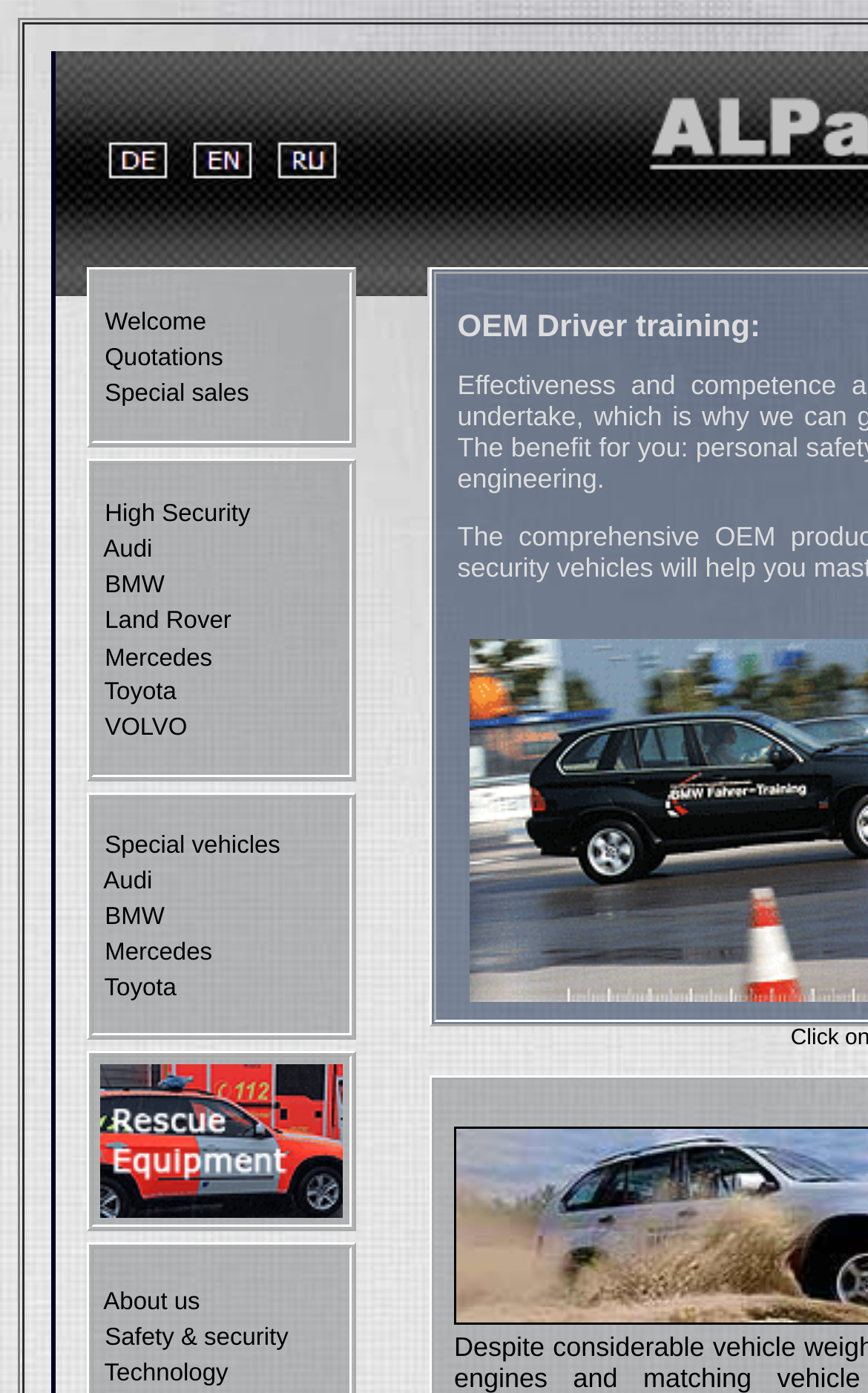Provide the bounding box coordinates of the HTML element this sentence describes: "BMW". The bounding box coordinates consist of four float numbers between 0 and 1, i.e., [left, top, right, bottom].

[0.121, 0.41, 0.19, 0.429]